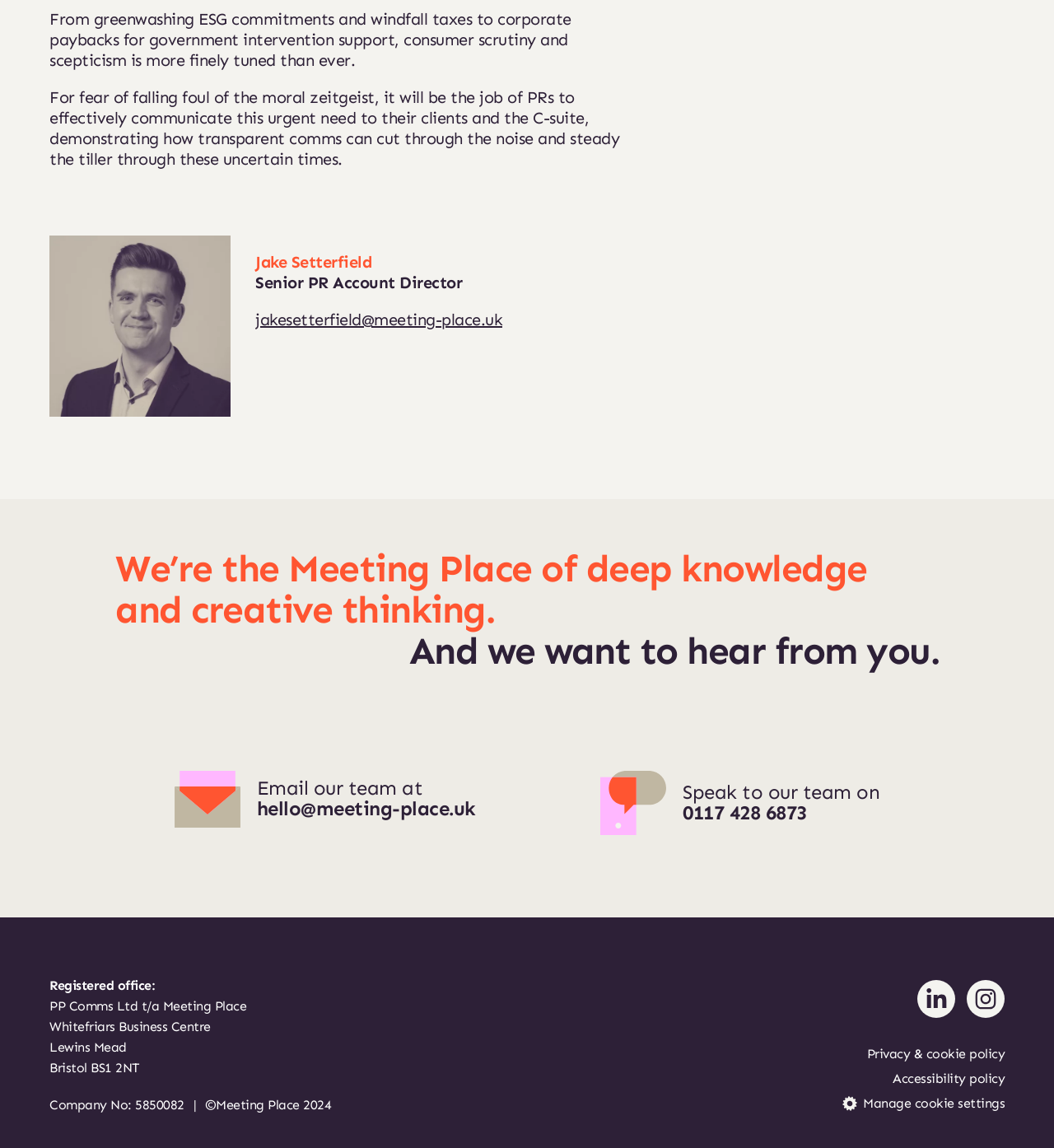What is the year of the copyright?
Using the image as a reference, answer the question with a short word or phrase.

2024